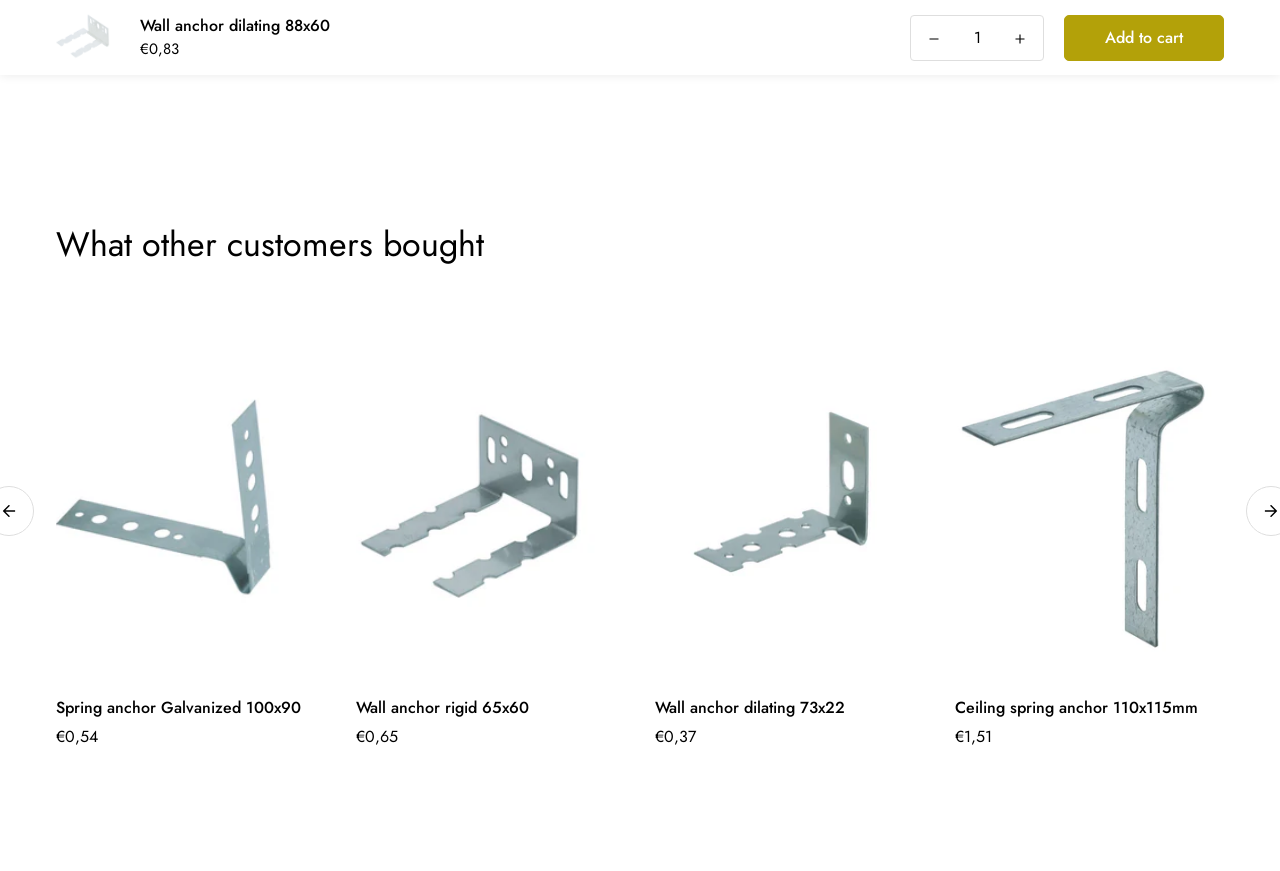Locate the bounding box coordinates of the element I should click to achieve the following instruction: "Add to cart".

[0.831, 0.017, 0.956, 0.069]